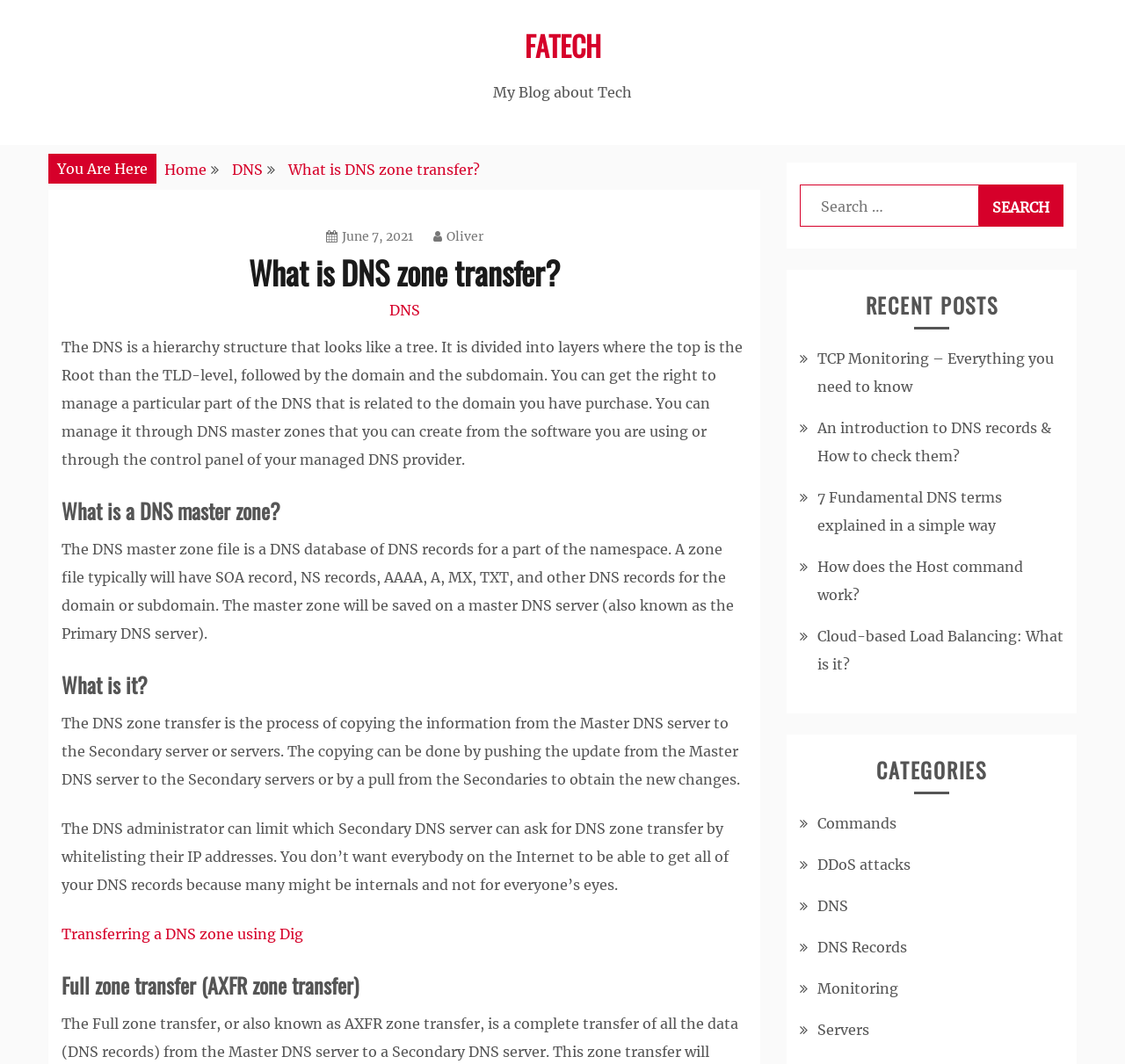Determine the bounding box coordinates of the region I should click to achieve the following instruction: "Search for a term". Ensure the bounding box coordinates are four float numbers between 0 and 1, i.e., [left, top, right, bottom].

[0.711, 0.173, 0.945, 0.213]